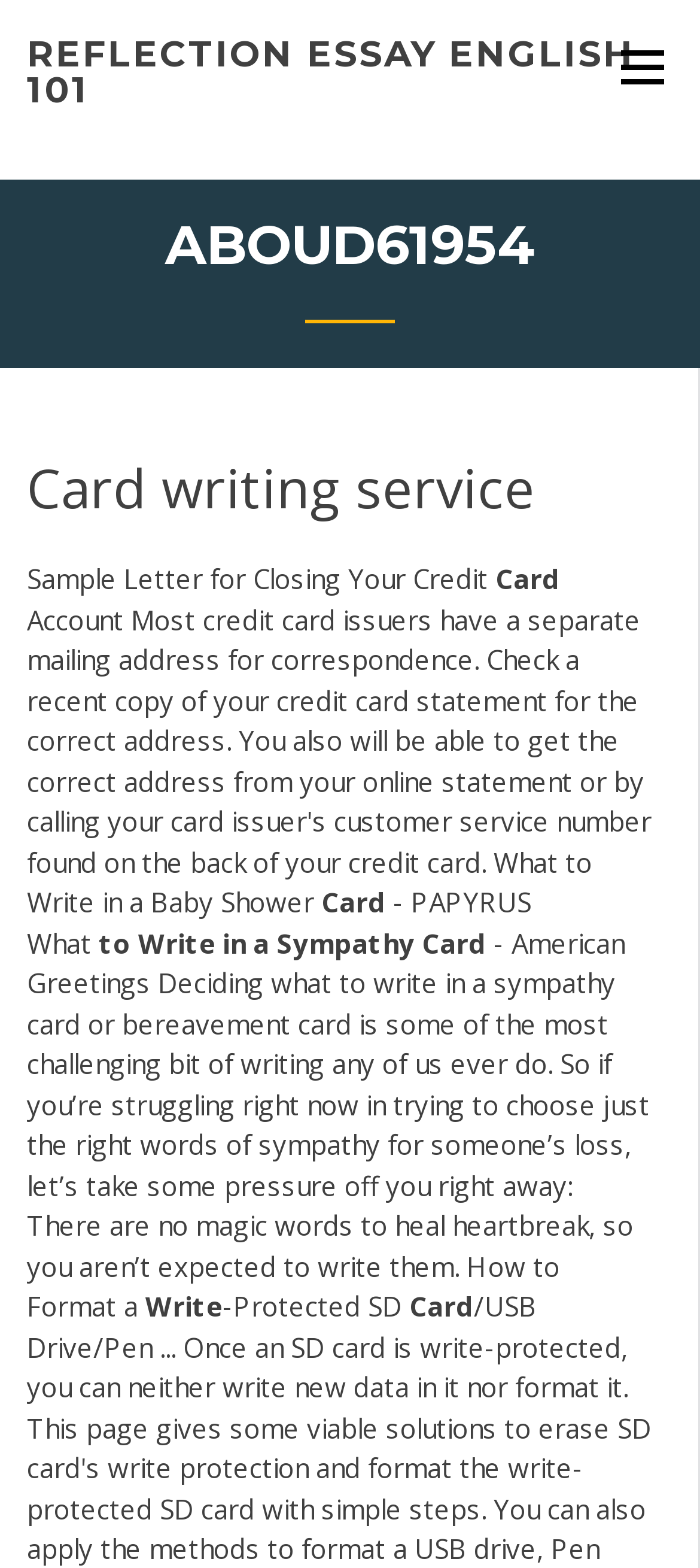Please answer the following question using a single word or phrase: 
What is the topic of the reflection essay?

English 101